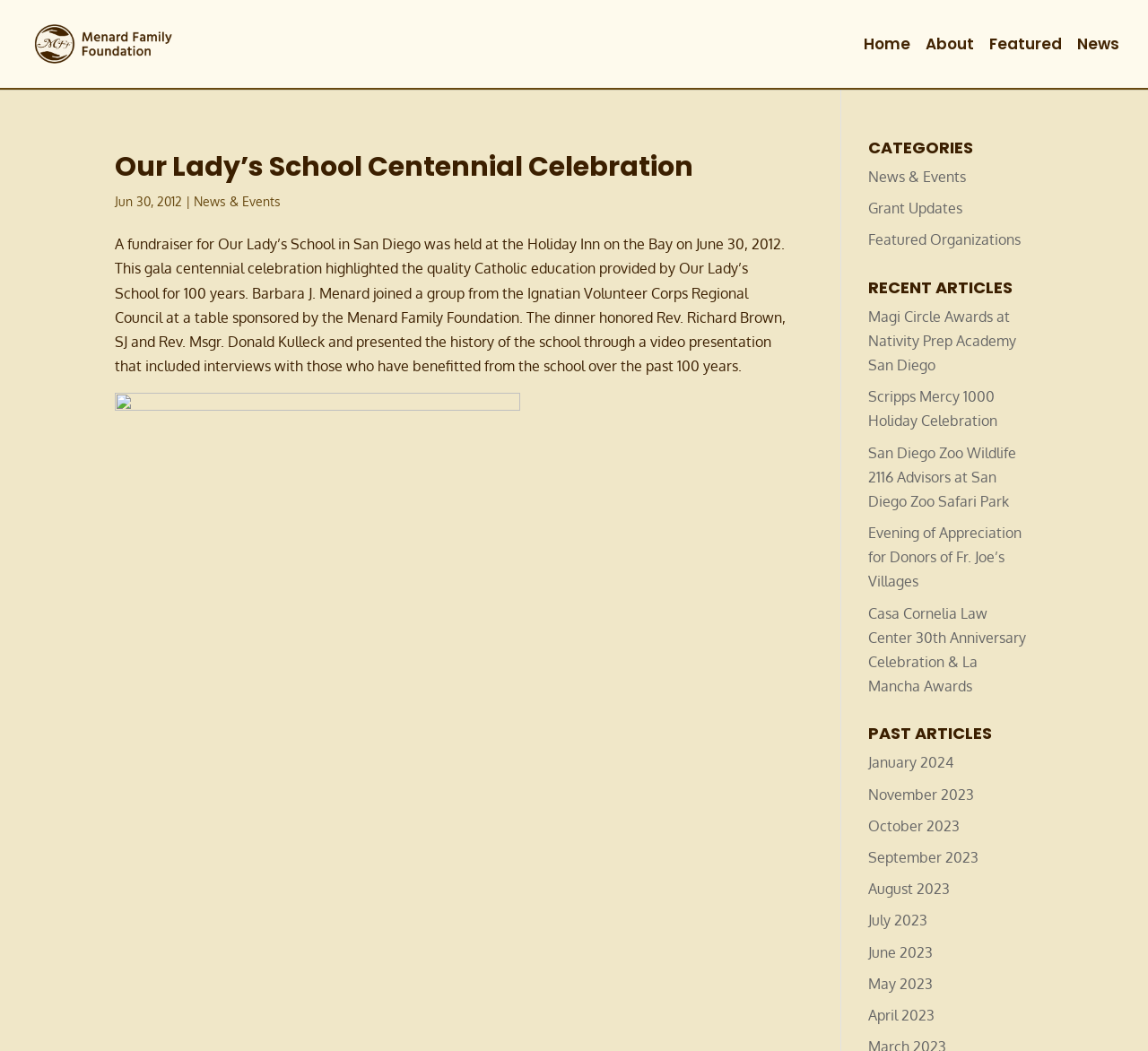Determine the bounding box coordinates for the element that should be clicked to follow this instruction: "View the News & Events page". The coordinates should be given as four float numbers between 0 and 1, in the format [left, top, right, bottom].

[0.169, 0.184, 0.245, 0.199]